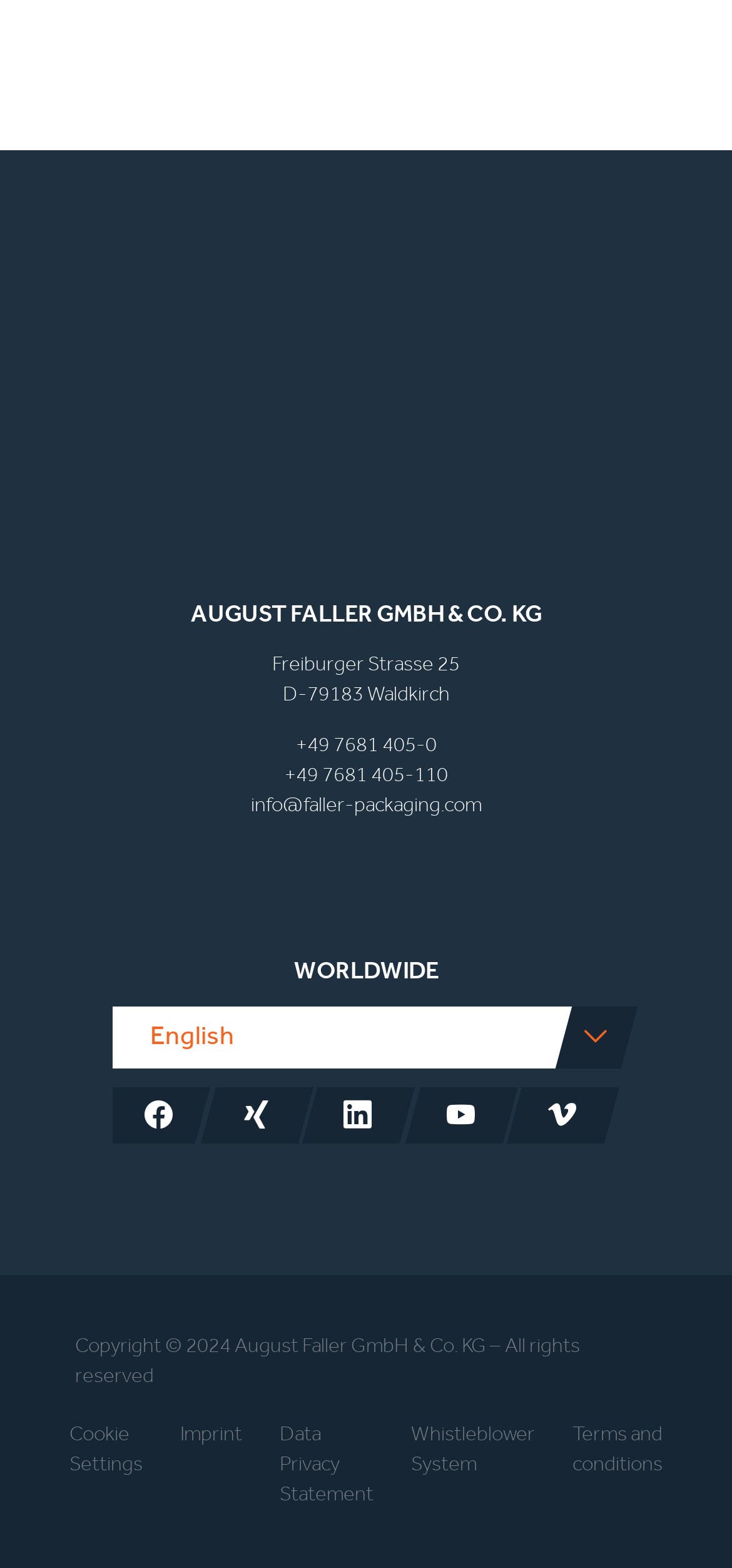Answer briefly with one word or phrase:
What is the phone number of the company?

+49 7681 405-0